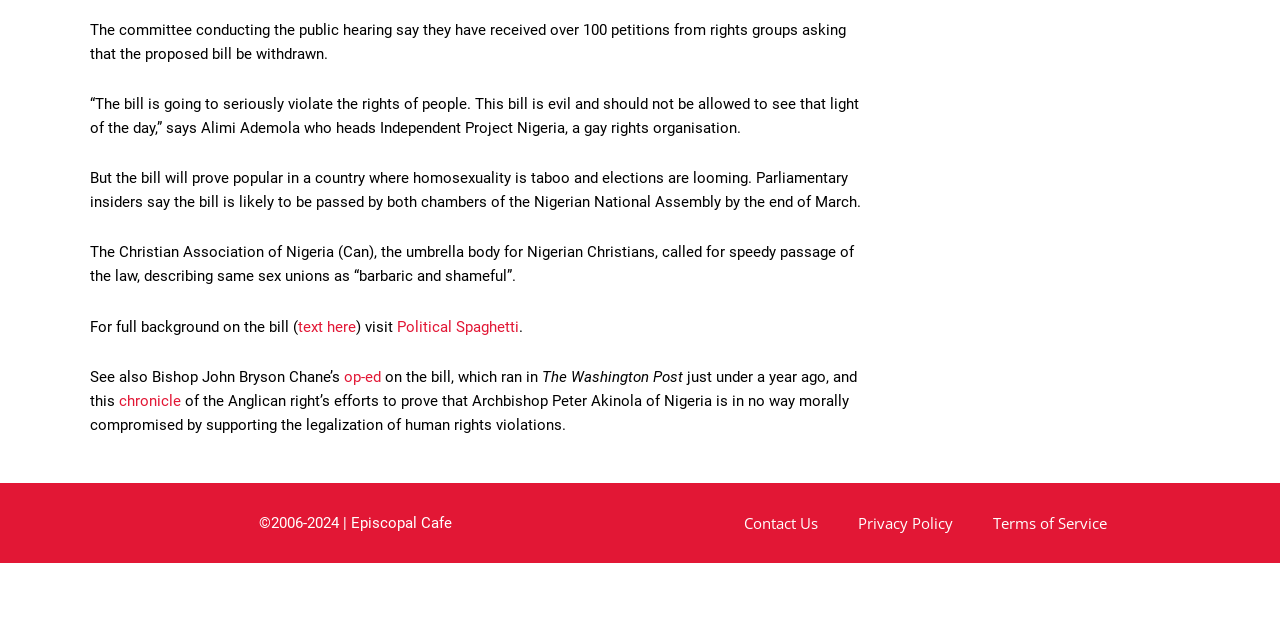Please locate the UI element described by "Terms of Service" and provide its bounding box coordinates.

[0.76, 0.781, 0.88, 0.853]